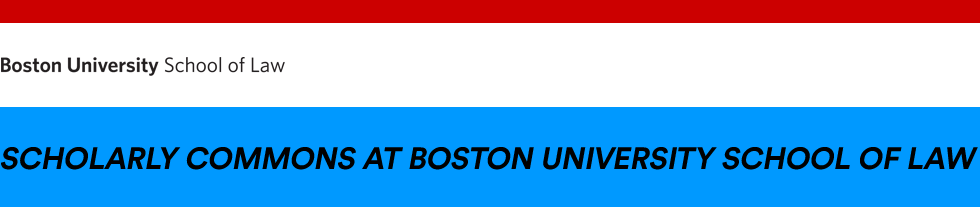Please give a one-word or short phrase response to the following question: 
What is the name of the school displayed above the title?

Boston University